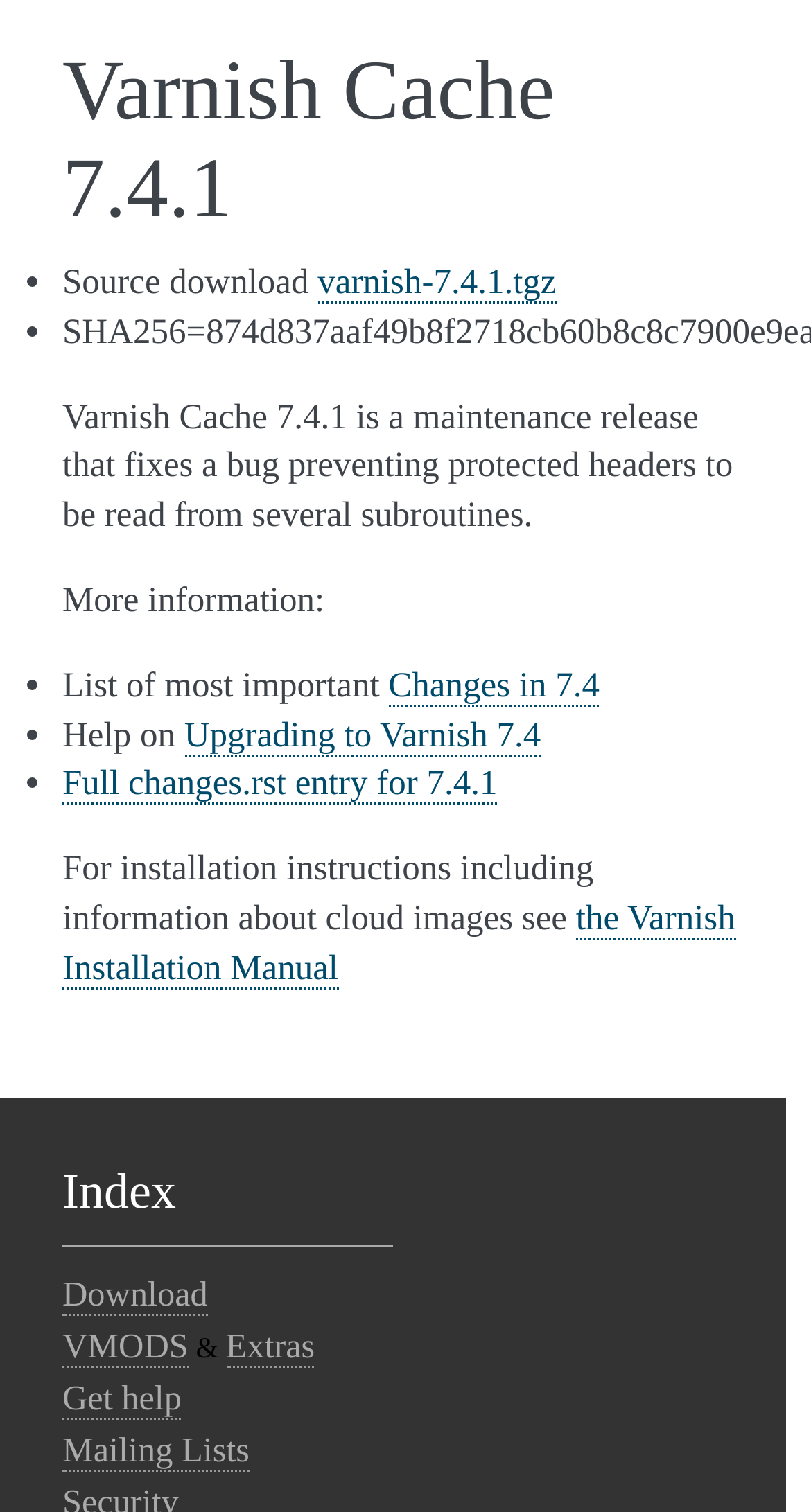Provide a single word or phrase answer to the question: 
What is the name of the file to download?

varnish-7.4.1.tgz